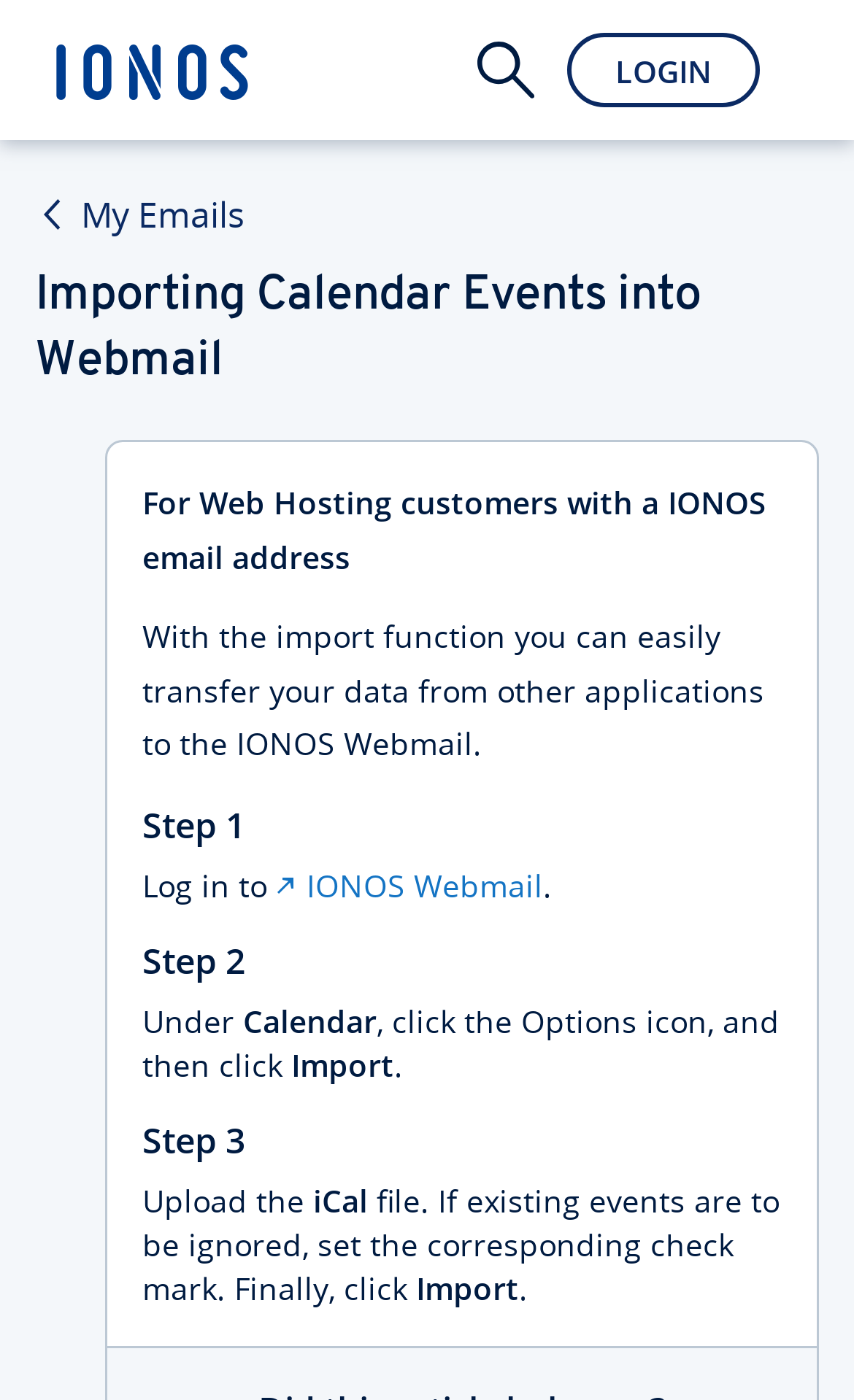Bounding box coordinates are specified in the format (top-left x, top-left y, bottom-right x, bottom-right y). All values are floating point numbers bounded between 0 and 1. Please provide the bounding box coordinate of the region this sentence describes: My Emails

[0.041, 0.138, 0.287, 0.17]